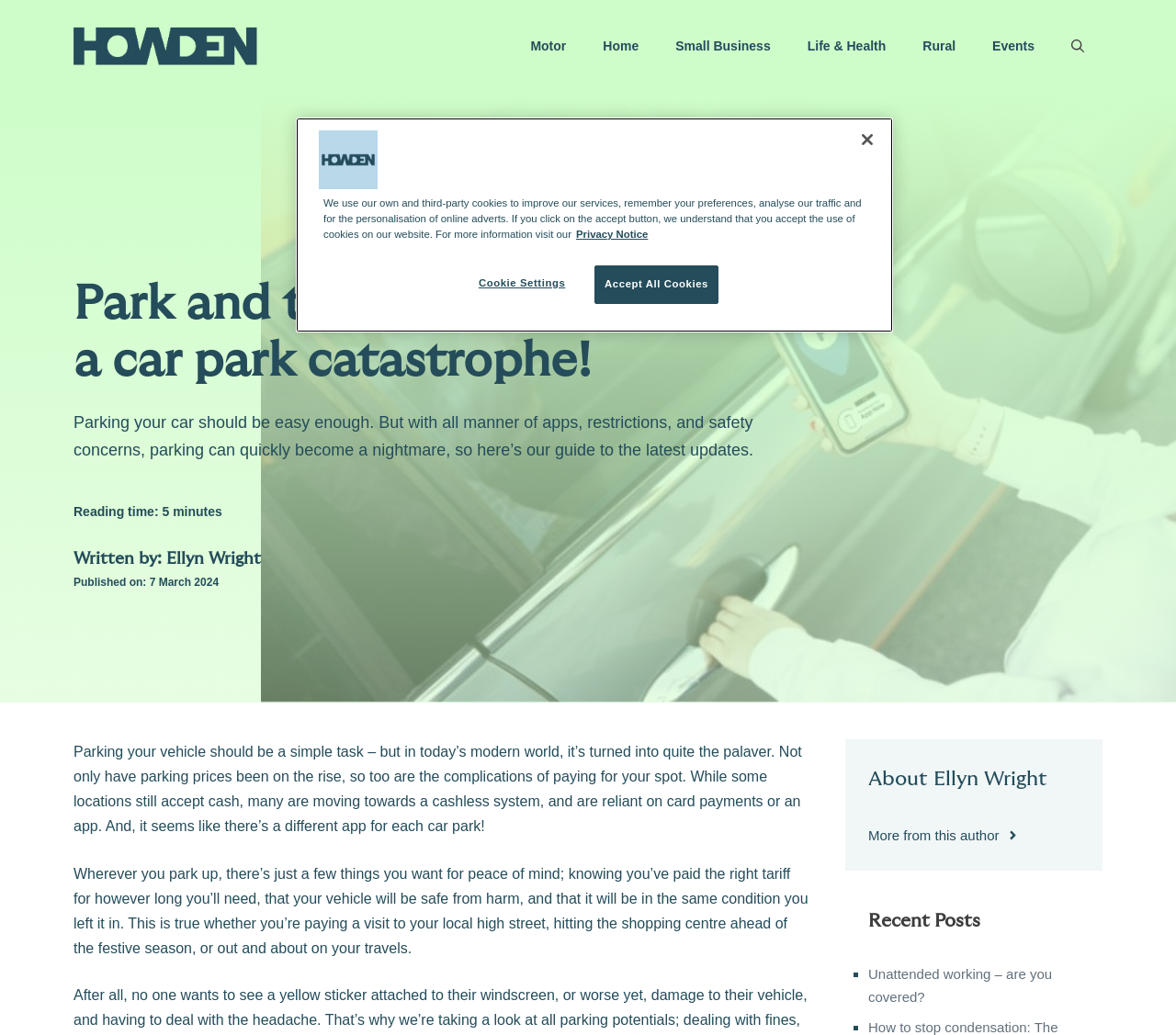Find the bounding box coordinates for the area that must be clicked to perform this action: "Click the 'Unattended working – are you covered?' link".

[0.738, 0.933, 0.895, 0.971]